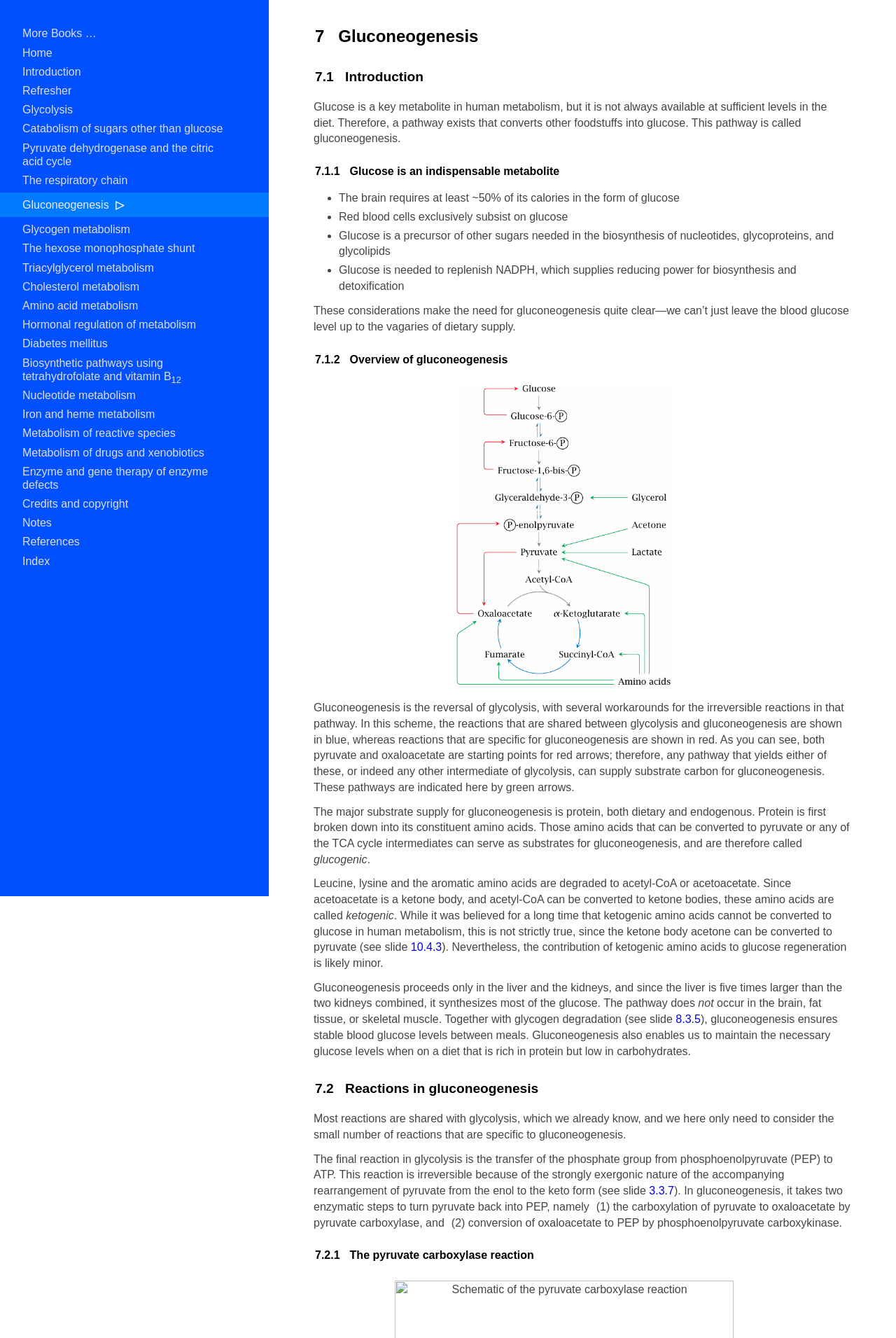Please give a succinct answer to the question in one word or phrase:
What is the difference between glucogenic and ketogenic amino acids?

Glucogenic amino acids can be converted to glucose, while ketogenic amino acids cannot